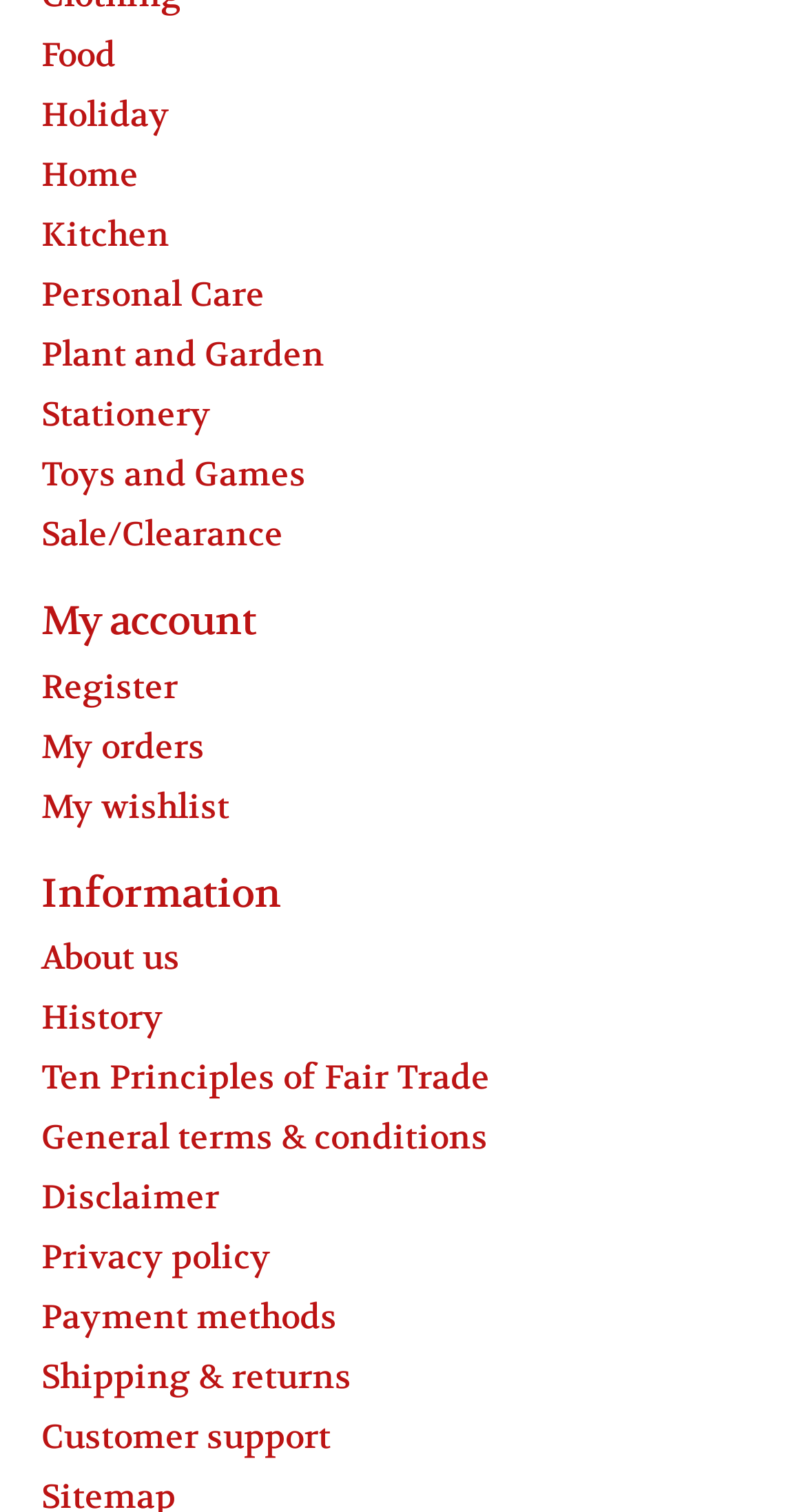Please find the bounding box coordinates of the element that you should click to achieve the following instruction: "Browse toys and games". The coordinates should be presented as four float numbers between 0 and 1: [left, top, right, bottom].

[0.051, 0.299, 0.379, 0.328]